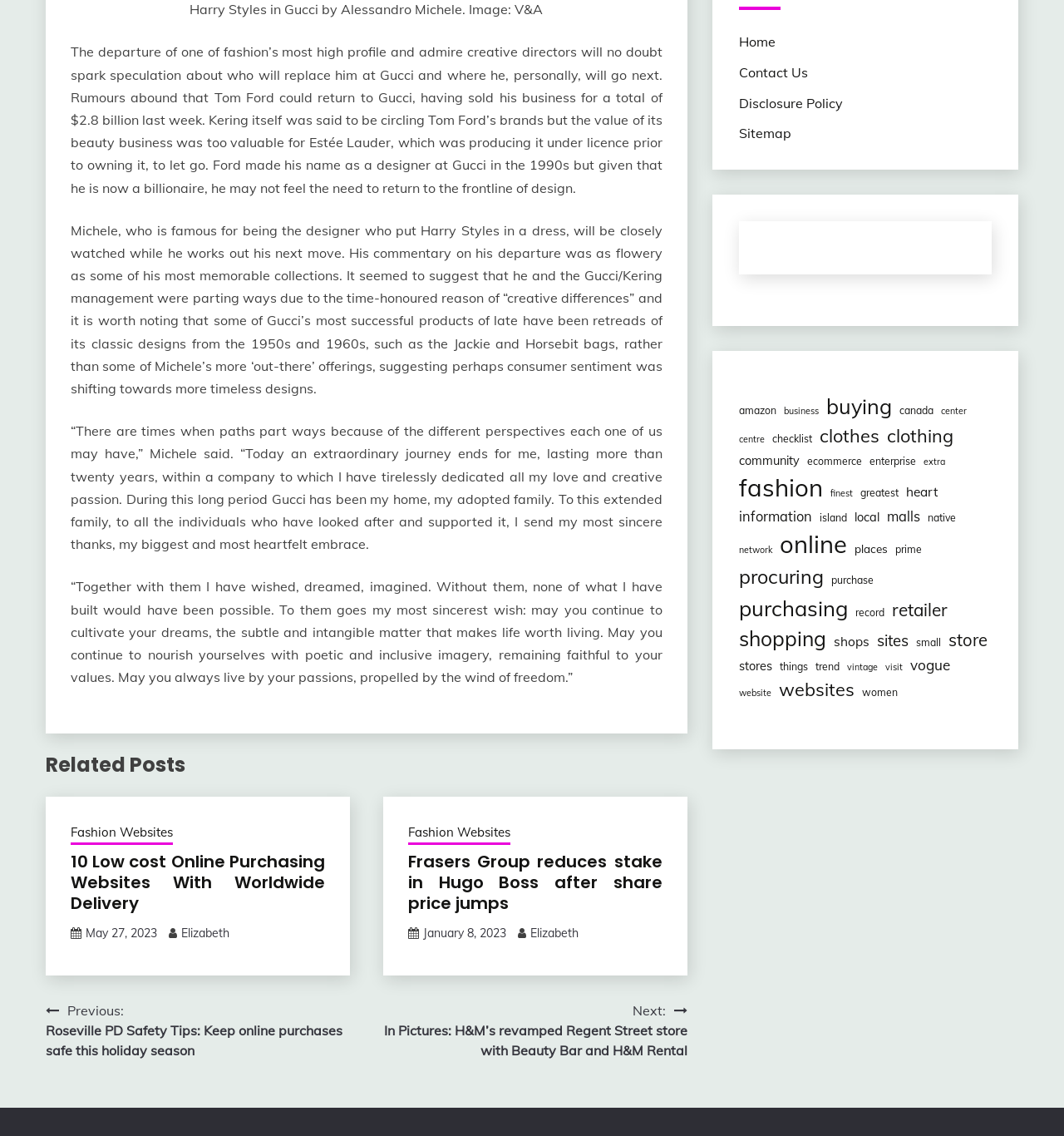Determine the bounding box coordinates of the region I should click to achieve the following instruction: "Go to 'Home'". Ensure the bounding box coordinates are four float numbers between 0 and 1, i.e., [left, top, right, bottom].

[0.694, 0.029, 0.729, 0.044]